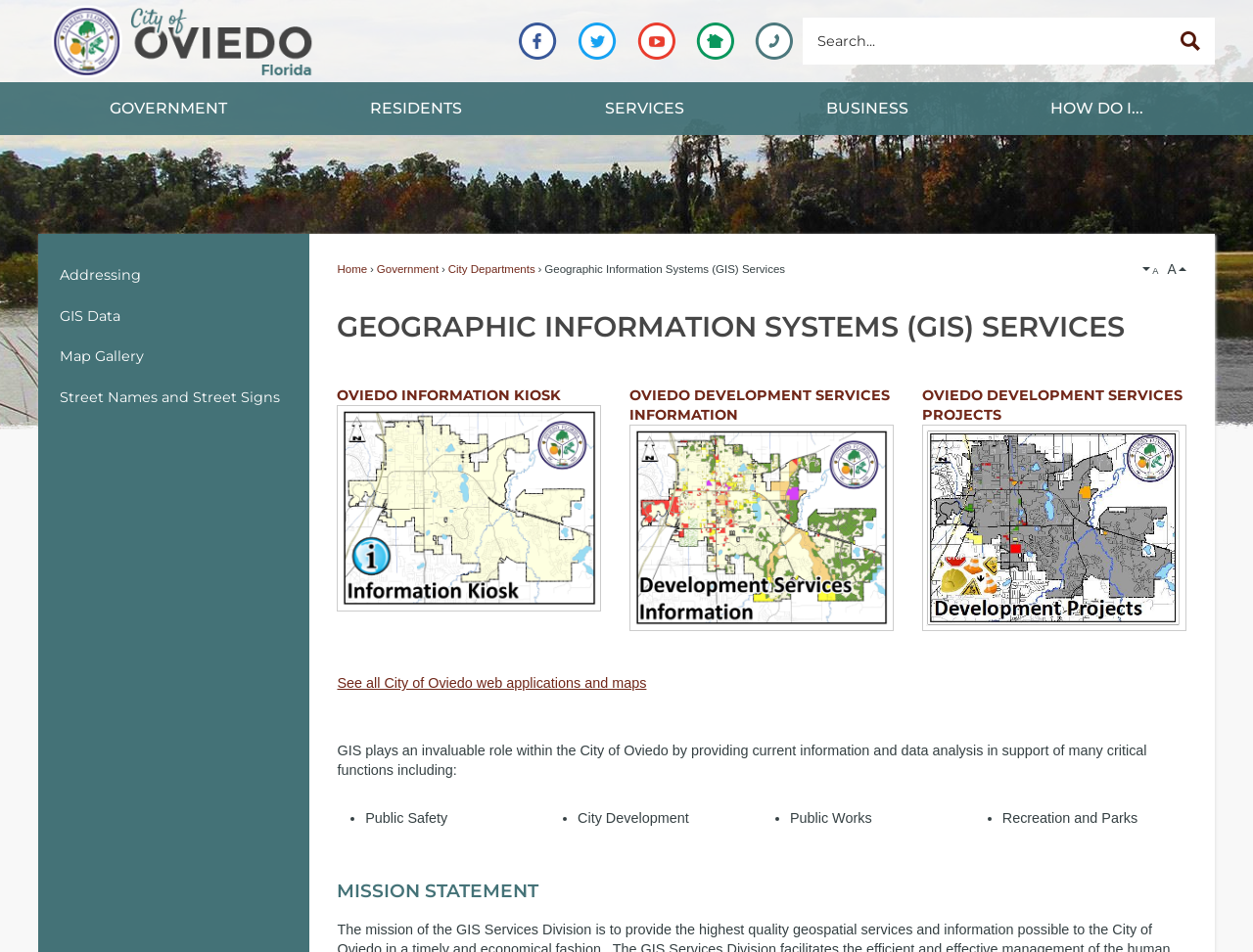What is the function of the 'Search' region?
We need a detailed and exhaustive answer to the question. Please elaborate.

The 'Search' region, located at the top right corner of the webpage, allows users to search the site by entering keywords in the textbox and clicking the 'Go to Site Search' button.